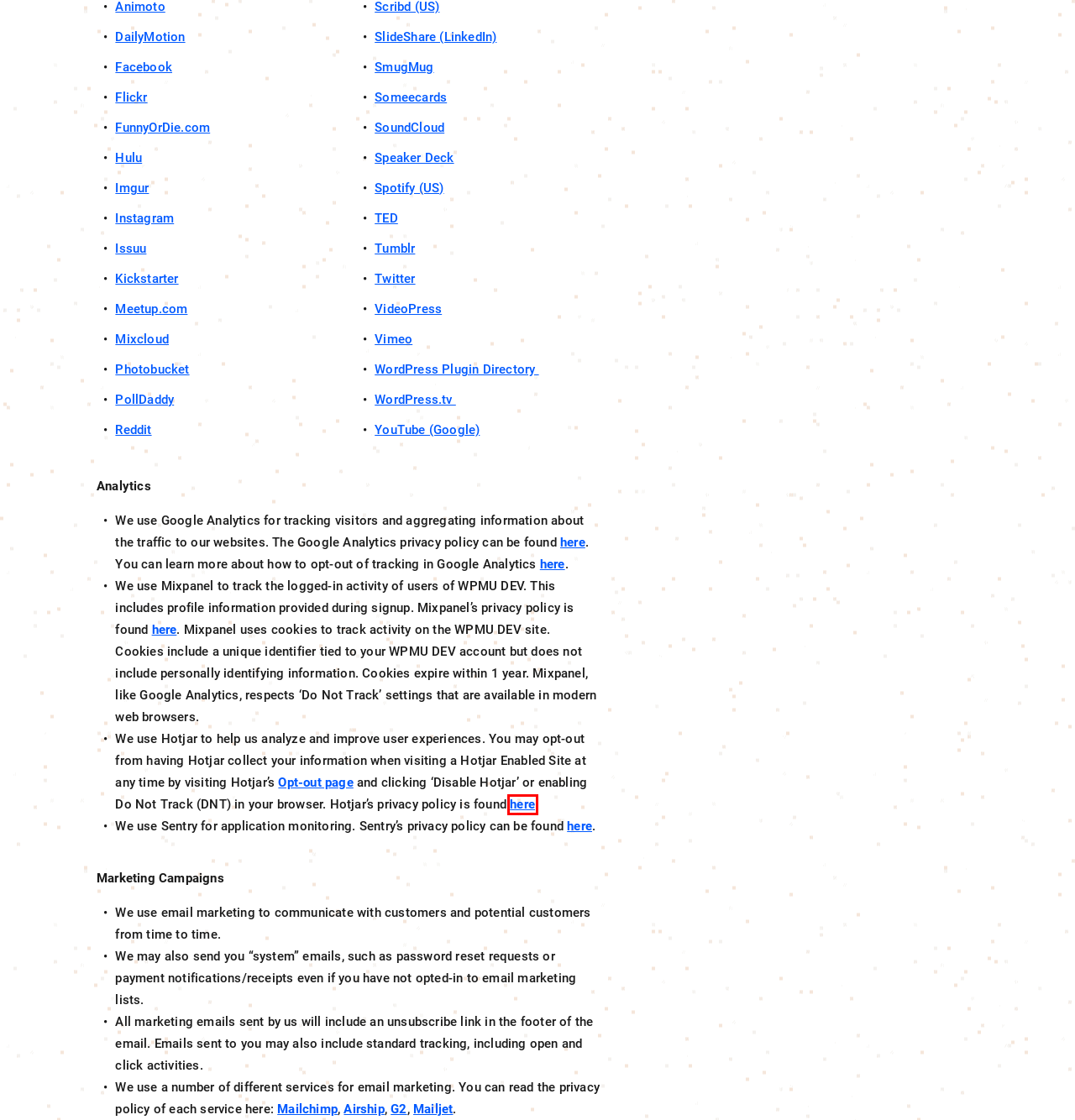You see a screenshot of a webpage with a red bounding box surrounding an element. Pick the webpage description that most accurately represents the new webpage after interacting with the element in the red bounding box. The options are:
A. Global Privacy Statement | Intuit
B. LinkedIn Privacy Policy
C. Hotjar - Privacy Policy
D. Photo Storage
E. Privacy Policy 3.3.1 (May 31, 2024) | Sentry
F. Yahoo
G. Privacy – WordPress.org
H. Privacy Policy | Mobile & Web User Analytics | Mixpanel

C